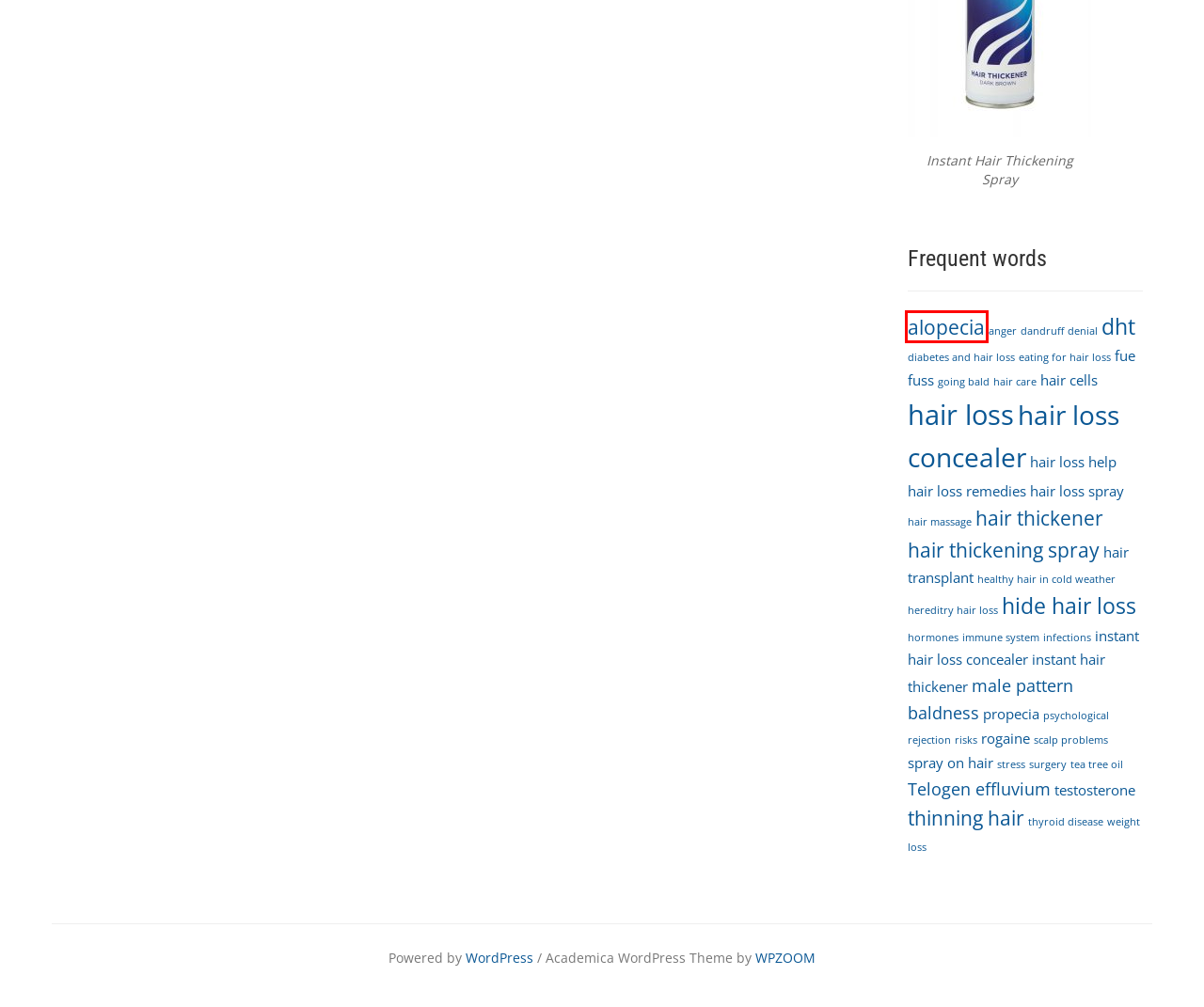Observe the webpage screenshot and focus on the red bounding box surrounding a UI element. Choose the most appropriate webpage description that corresponds to the new webpage after clicking the element in the bounding box. Here are the candidates:
A. hair transplant – Hair Loss Blog by RESTRAND
B. instant hair loss concealer – Hair Loss Blog by RESTRAND
C. denial – Hair Loss Blog by RESTRAND
D. hair thickener – Hair Loss Blog by RESTRAND
E. Telogen effluvium – Hair Loss Blog by RESTRAND
F. healthy hair in cold weather – Hair Loss Blog by RESTRAND
G. instant hair thickener – Hair Loss Blog by RESTRAND
H. alopecia – Hair Loss Blog by RESTRAND

H